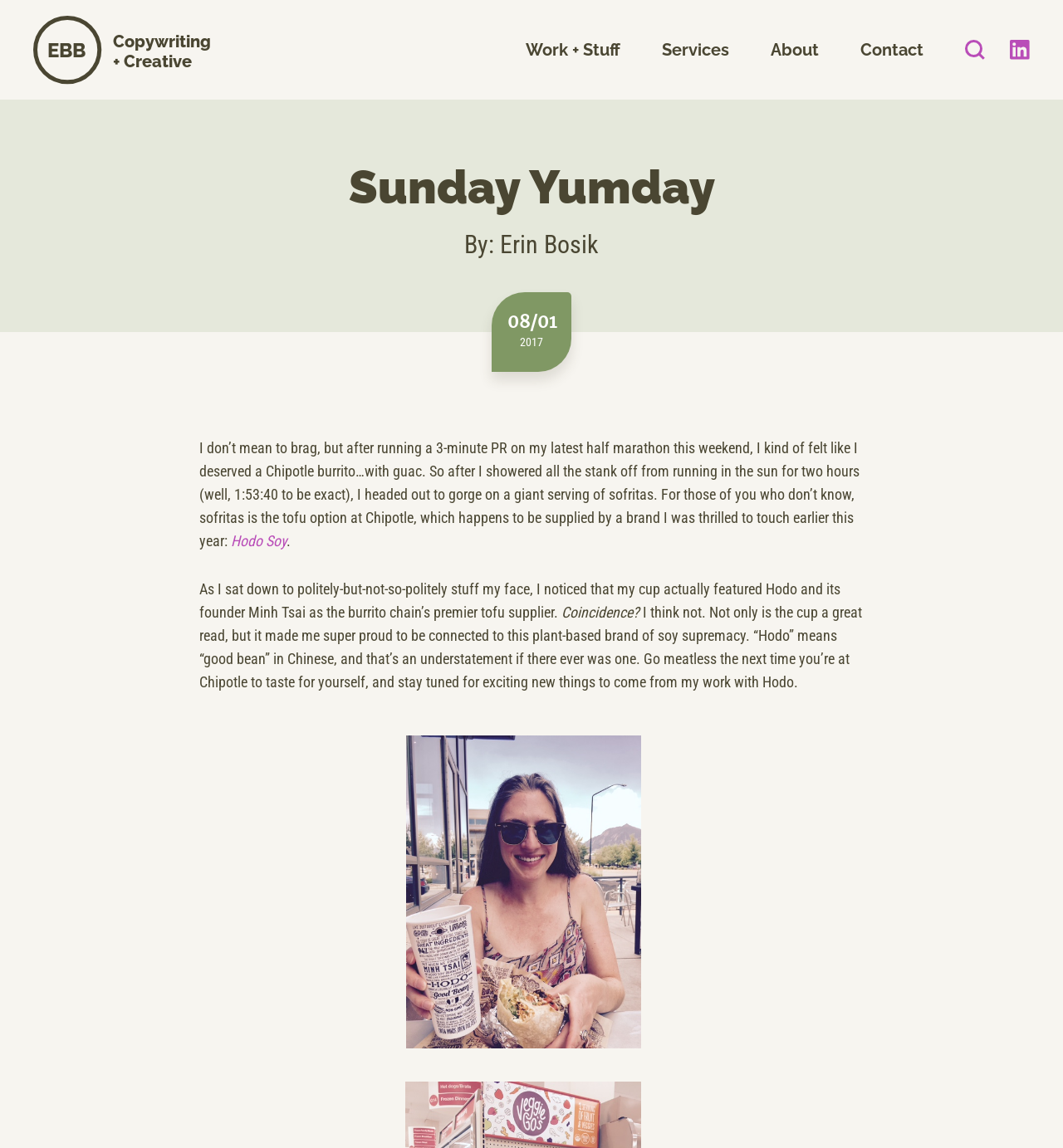Analyze the image and deliver a detailed answer to the question: What is the meaning of 'Hodo' in Chinese?

The meaning of 'Hodo' in Chinese is mentioned in the text as 'good bean' which is an understatement according to the author.